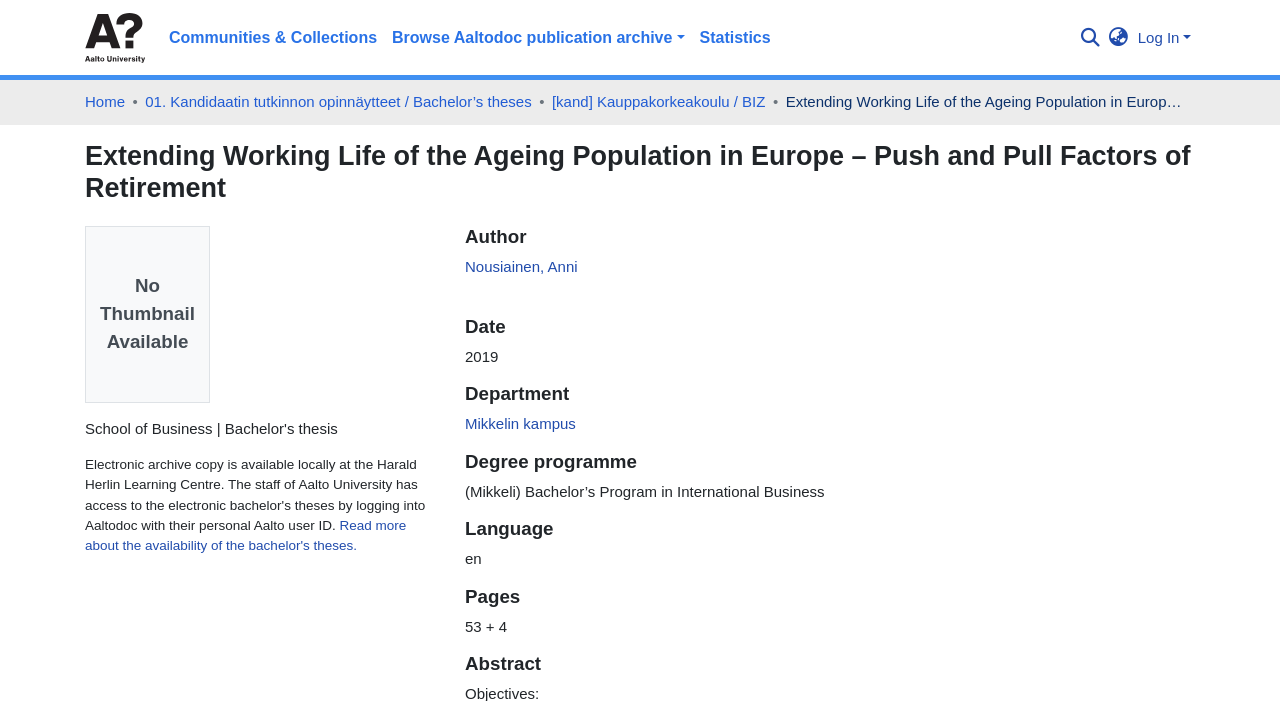Using the information in the image, give a detailed answer to the following question: What is the purpose of the textbox on the top-right corner?

The textbox on the top-right corner is part of a search functionality, as indicated by the presence of a 'Search' generic element and a 'Submit search' button.